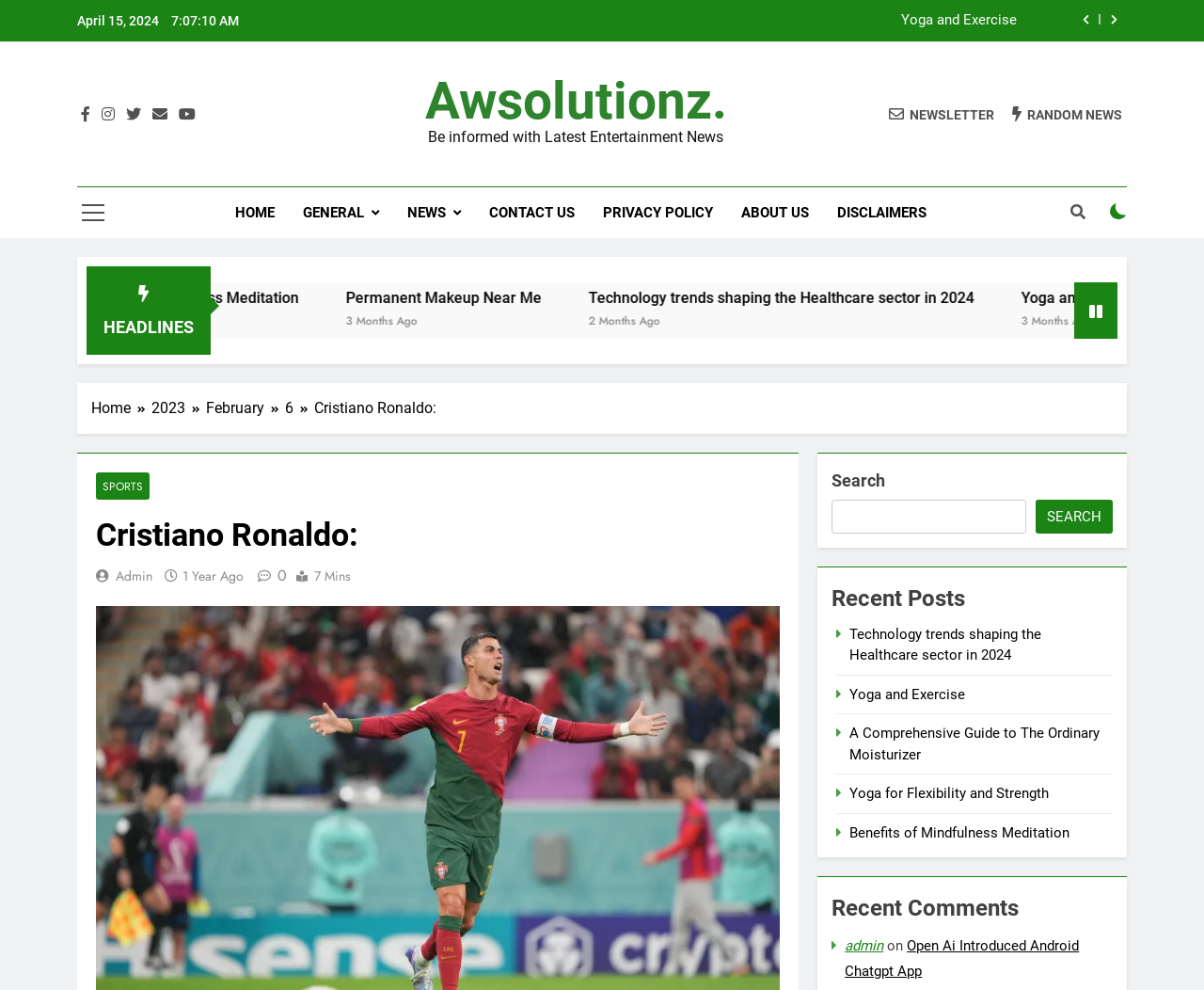Please find and report the bounding box coordinates of the element to click in order to perform the following action: "Click on the 'Previous' button to view previous products". The coordinates should be expressed as four float numbers between 0 and 1, in the format [left, top, right, bottom].

None